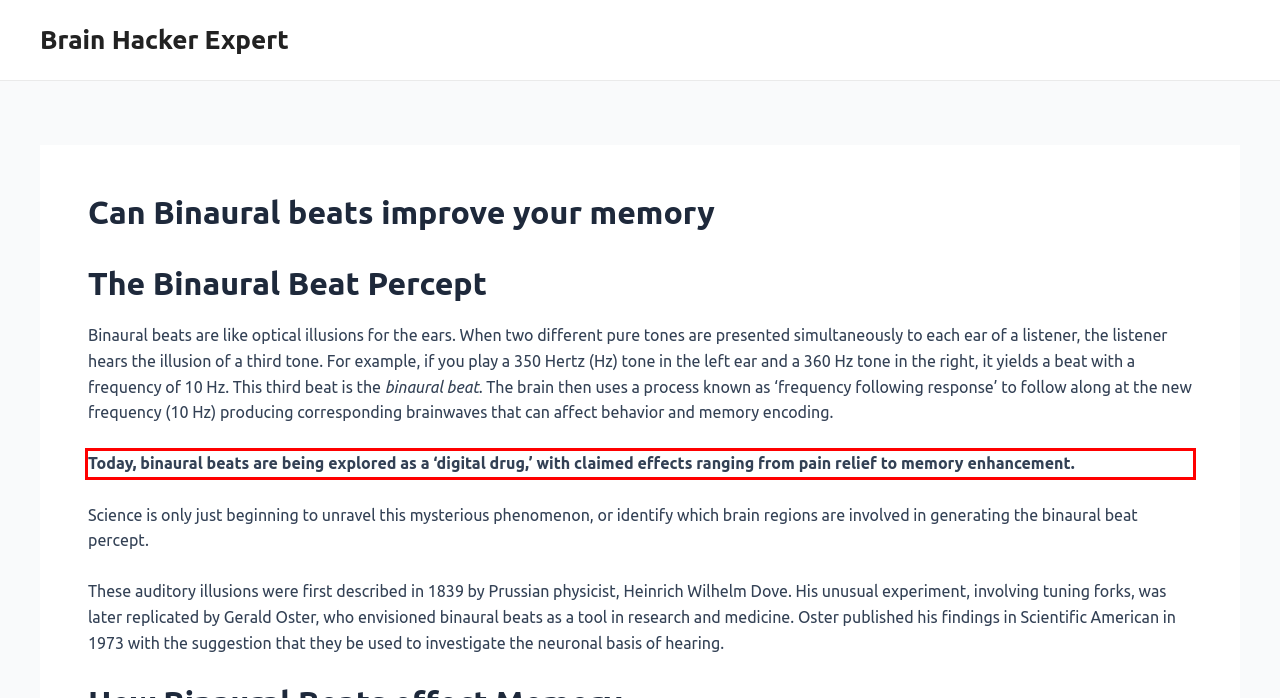Examine the screenshot of the webpage, locate the red bounding box, and generate the text contained within it.

Today, binaural beats are being explored as a ‘digital drug,’ with claimed effects ranging from pain relief to memory enhancement.